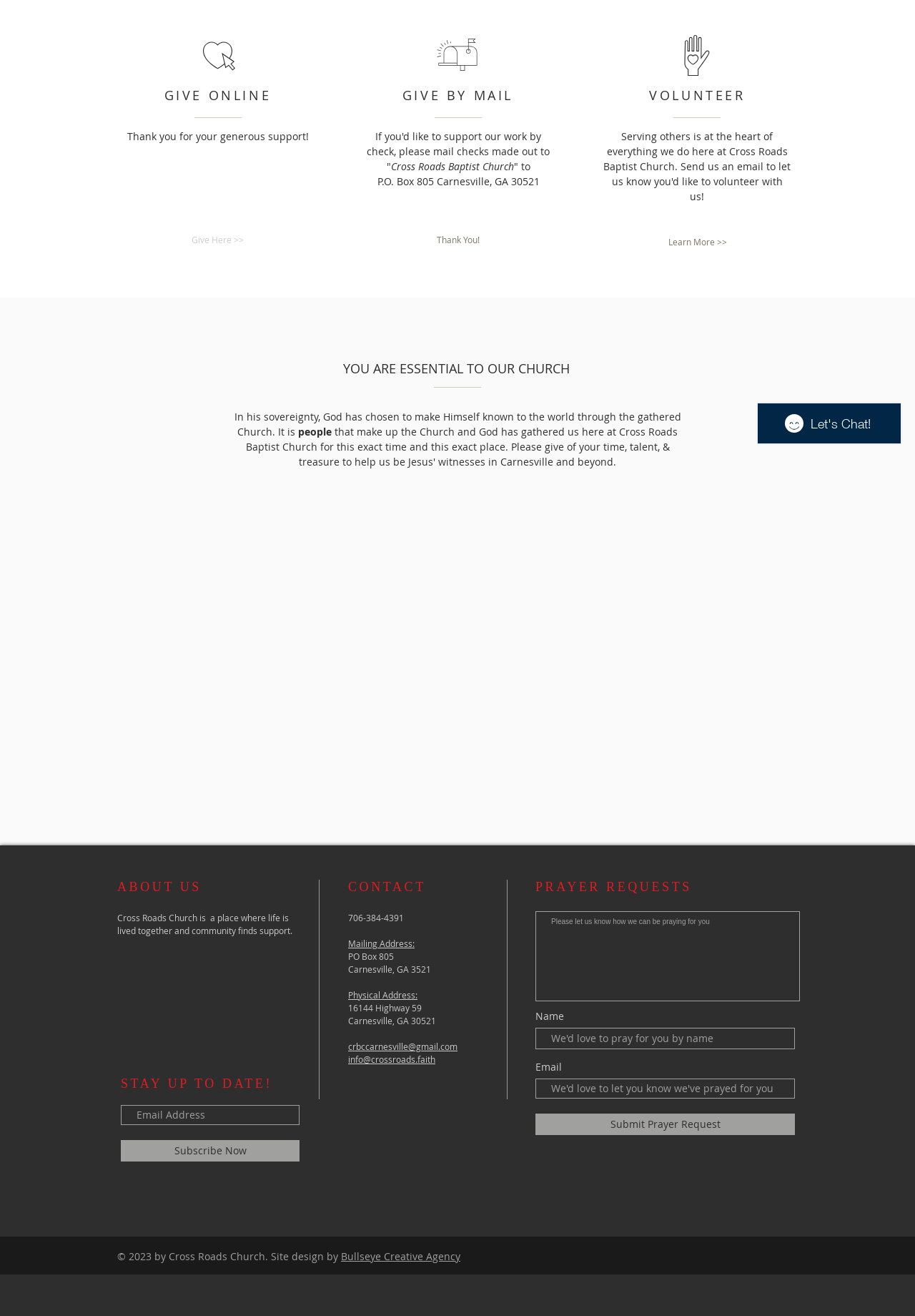Identify the bounding box for the UI element described as: "Subscribe Now". The coordinates should be four float numbers between 0 and 1, i.e., [left, top, right, bottom].

[0.132, 0.866, 0.327, 0.883]